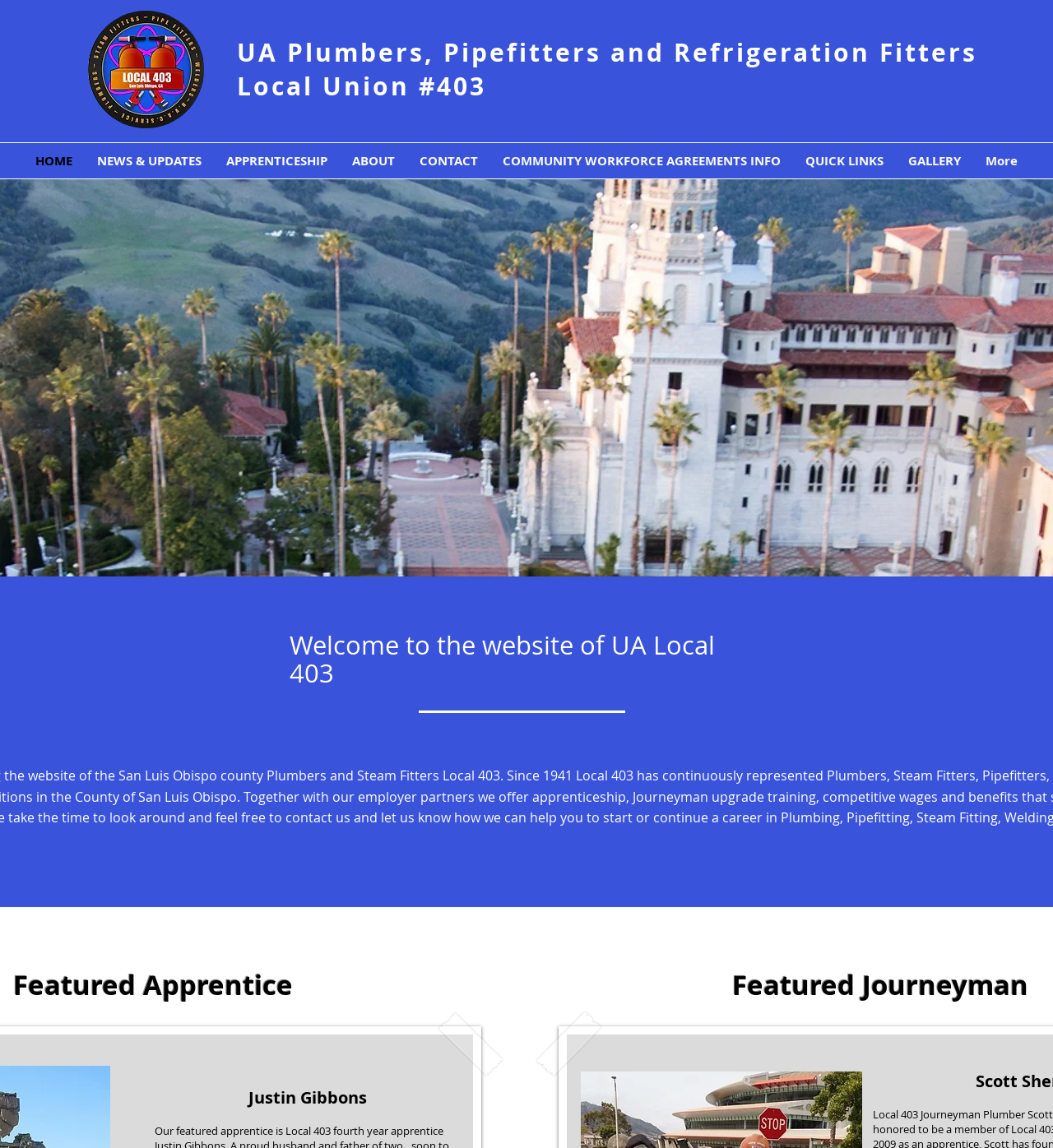Locate the bounding box coordinates of the element you need to click to accomplish the task described by this instruction: "Contact UA Local 403".

[0.387, 0.125, 0.466, 0.155]